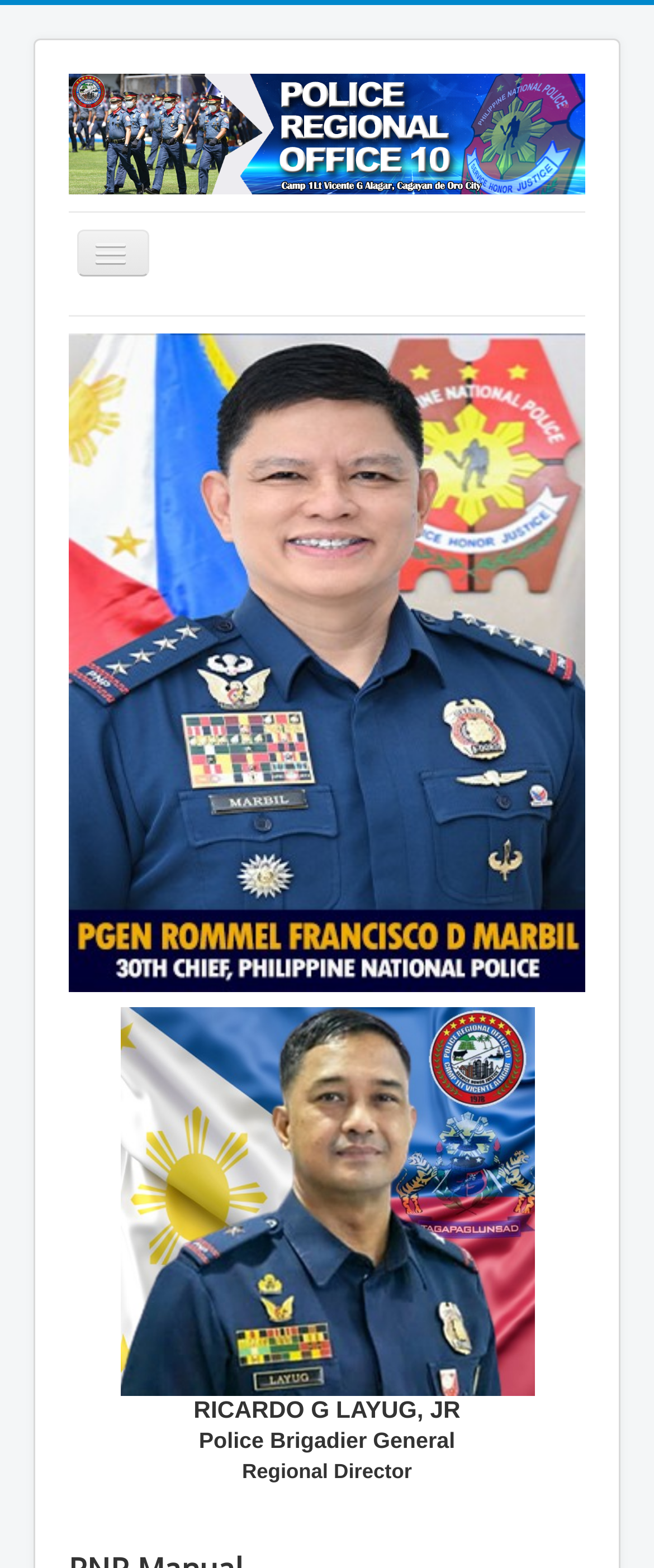Please analyze the image and give a detailed answer to the question:
What is the position of Ricardo G Layug Jr?

The answer can be found by looking at the static text elements at the bottom of the webpage, where it is stated that 'RICARDO G LAYUG, JR' is a 'Police Brigadier General' and 'Regional Director'.